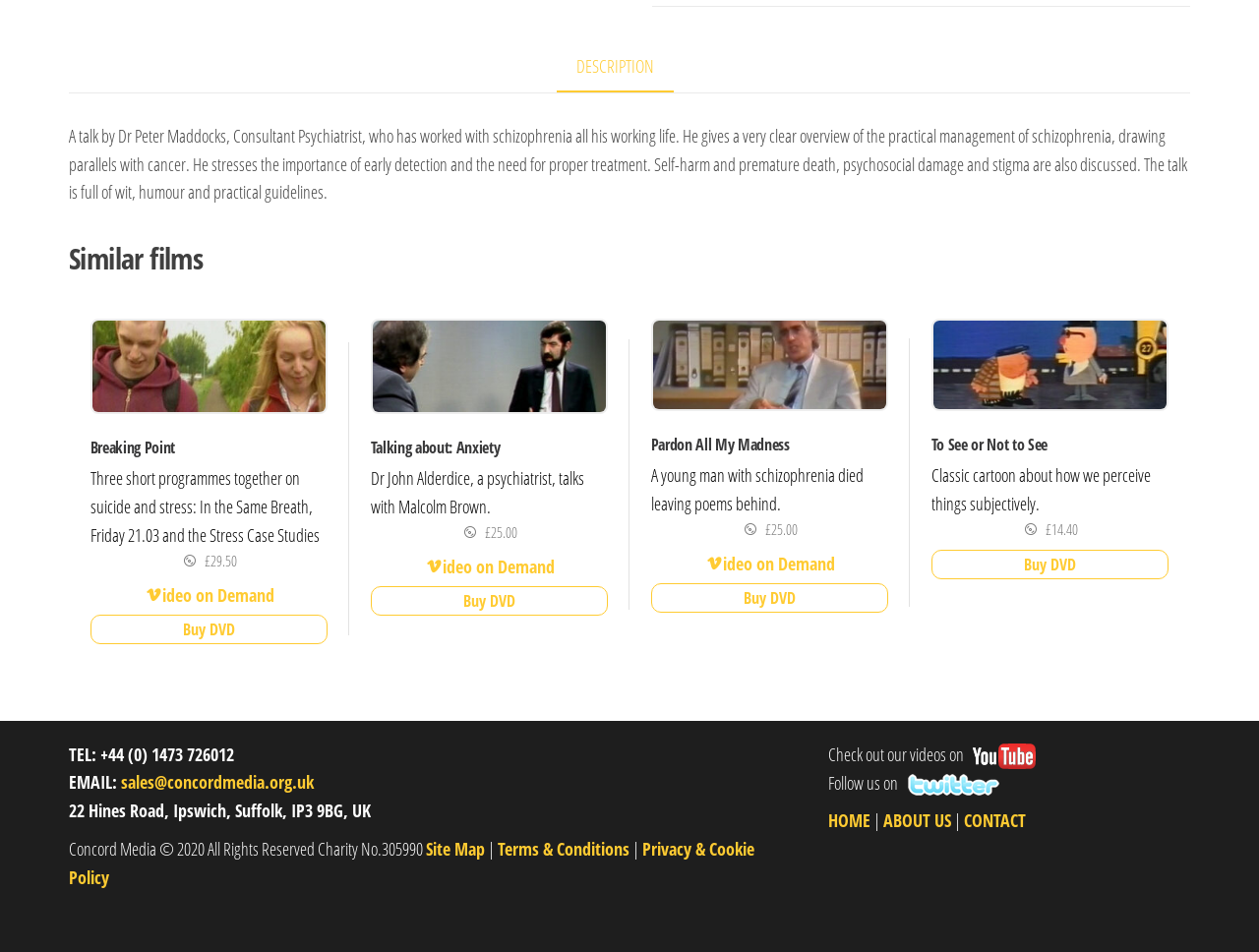Extract the bounding box coordinates for the UI element described as: "Privacy & Cookie Policy".

[0.055, 0.879, 0.599, 0.934]